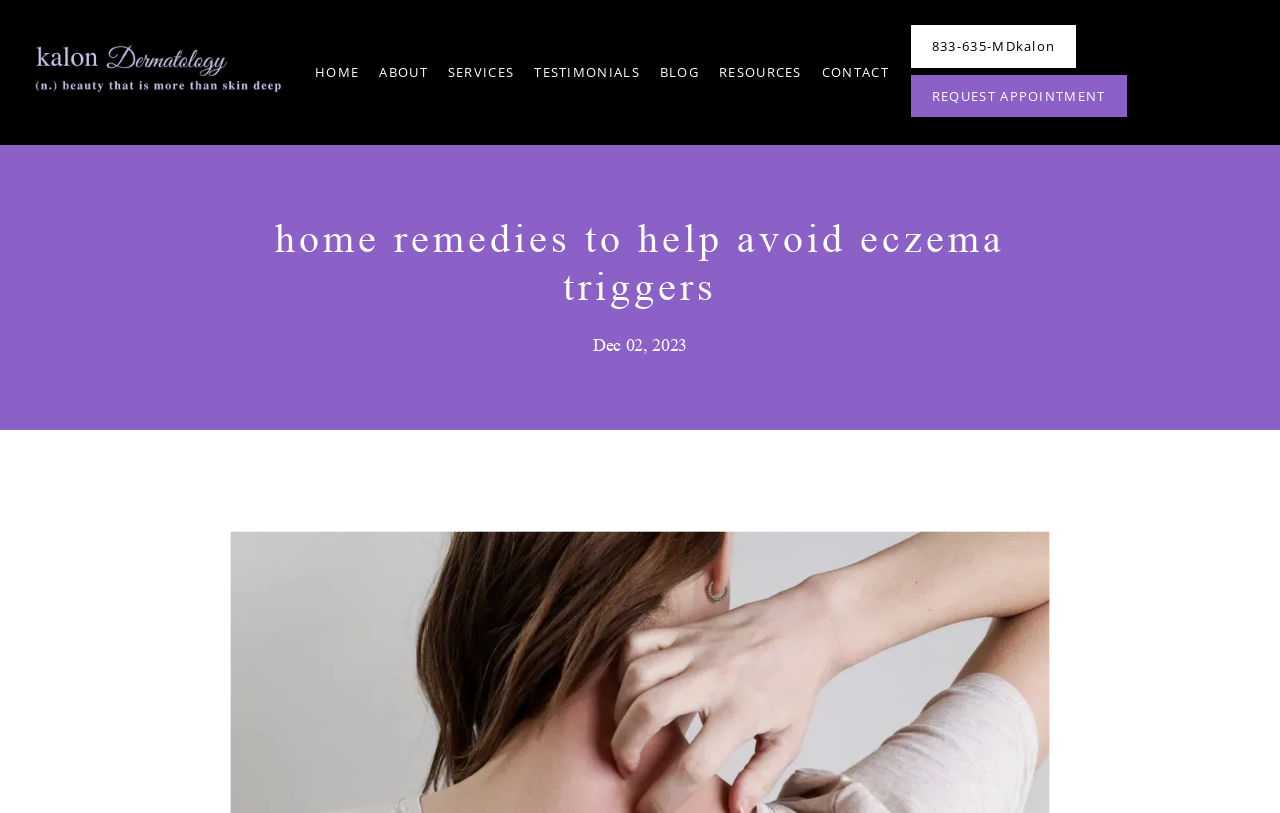Point out the bounding box coordinates of the section to click in order to follow this instruction: "click the CONTACT link".

[0.642, 0.078, 0.694, 0.1]